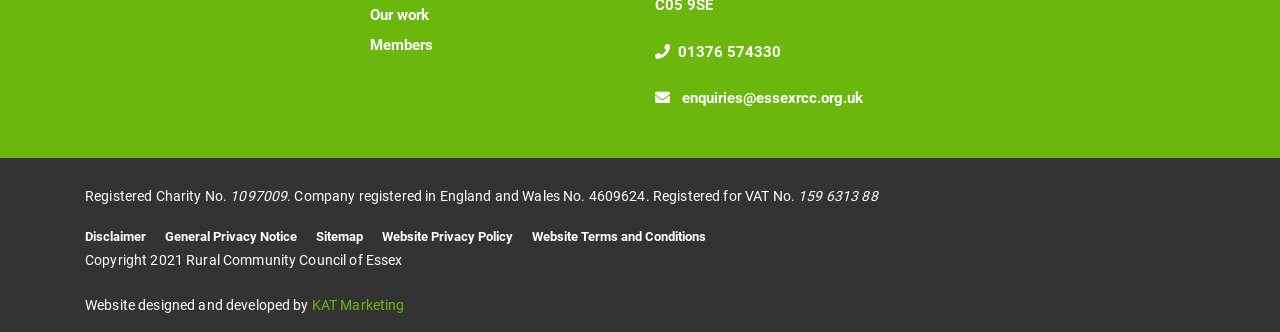From the screenshot, find the bounding box of the UI element matching this description: "Website Privacy Policy". Supply the bounding box coordinates in the form [left, top, right, bottom], each a float between 0 and 1.

[0.298, 0.689, 0.401, 0.734]